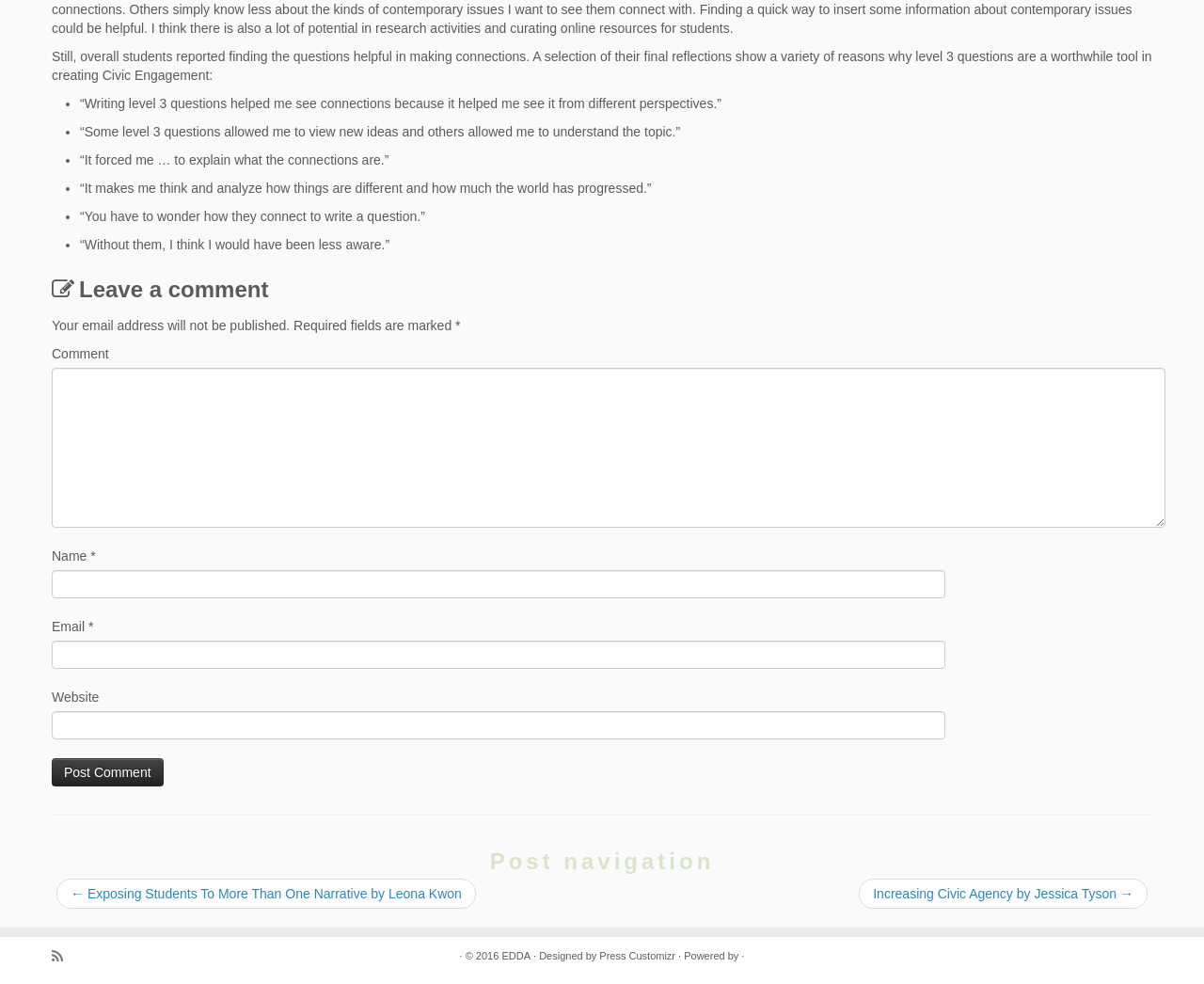Please identify the bounding box coordinates of the element's region that should be clicked to execute the following instruction: "Enter your name". The bounding box coordinates must be four float numbers between 0 and 1, i.e., [left, top, right, bottom].

[0.043, 0.579, 0.785, 0.608]